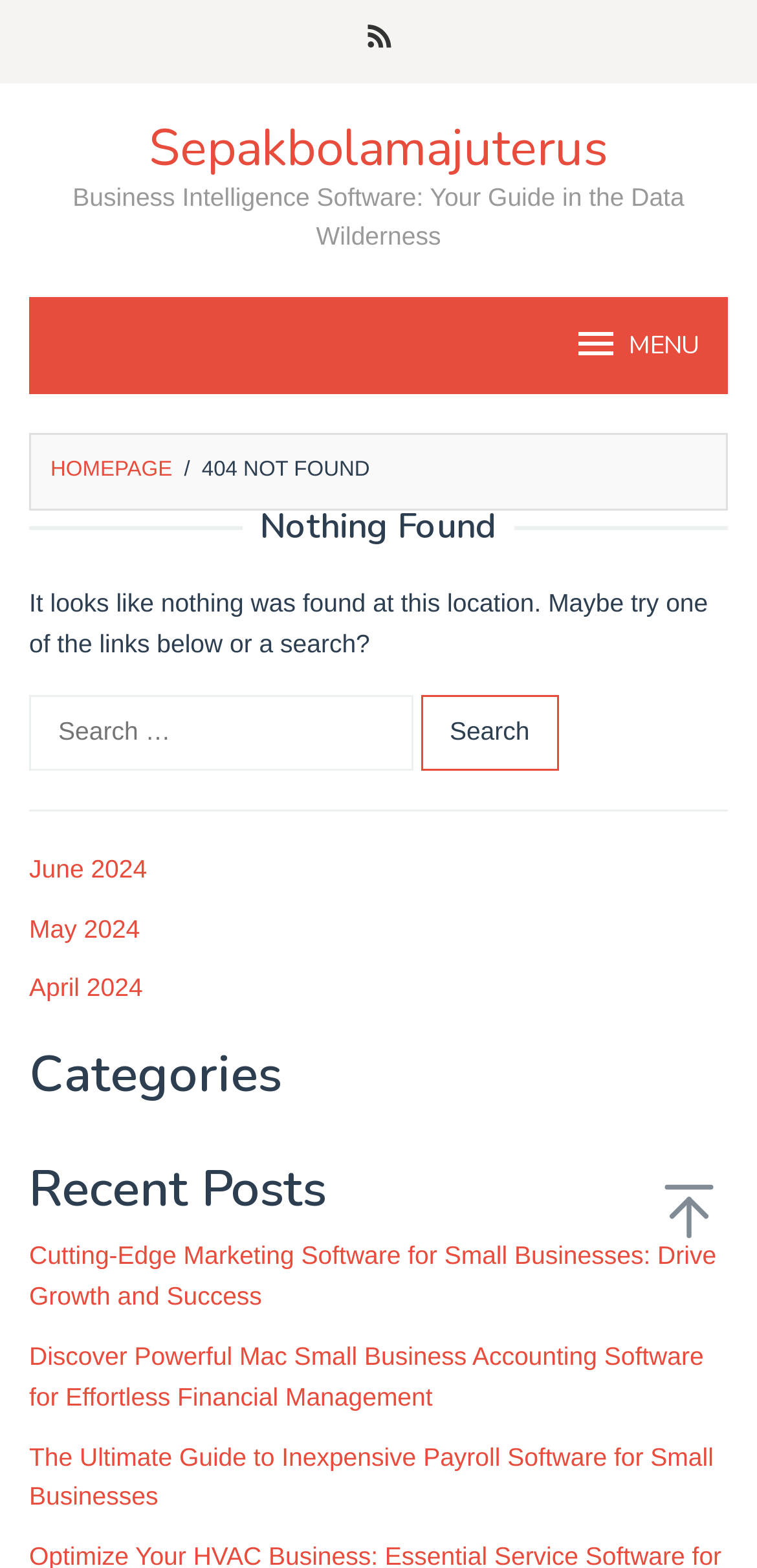Can you show the bounding box coordinates of the region to click on to complete the task described in the instruction: "Go to homepage"?

[0.067, 0.292, 0.228, 0.307]